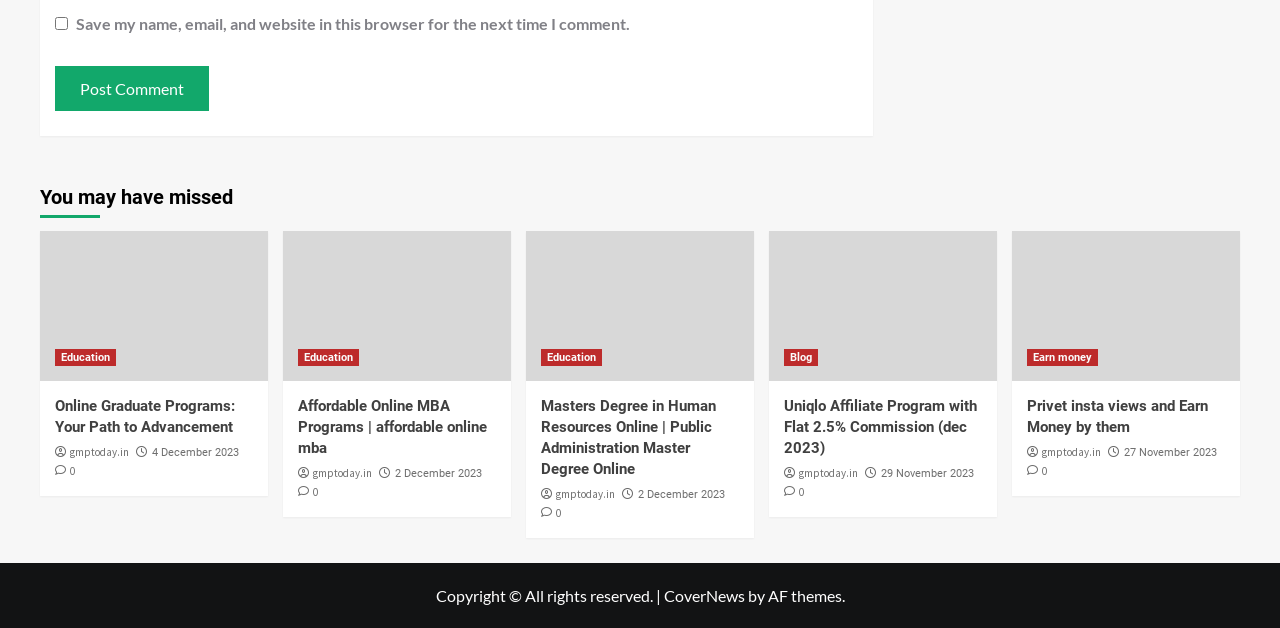Provide a brief response to the question below using one word or phrase:
What is the website's copyright information?

All rights reserved